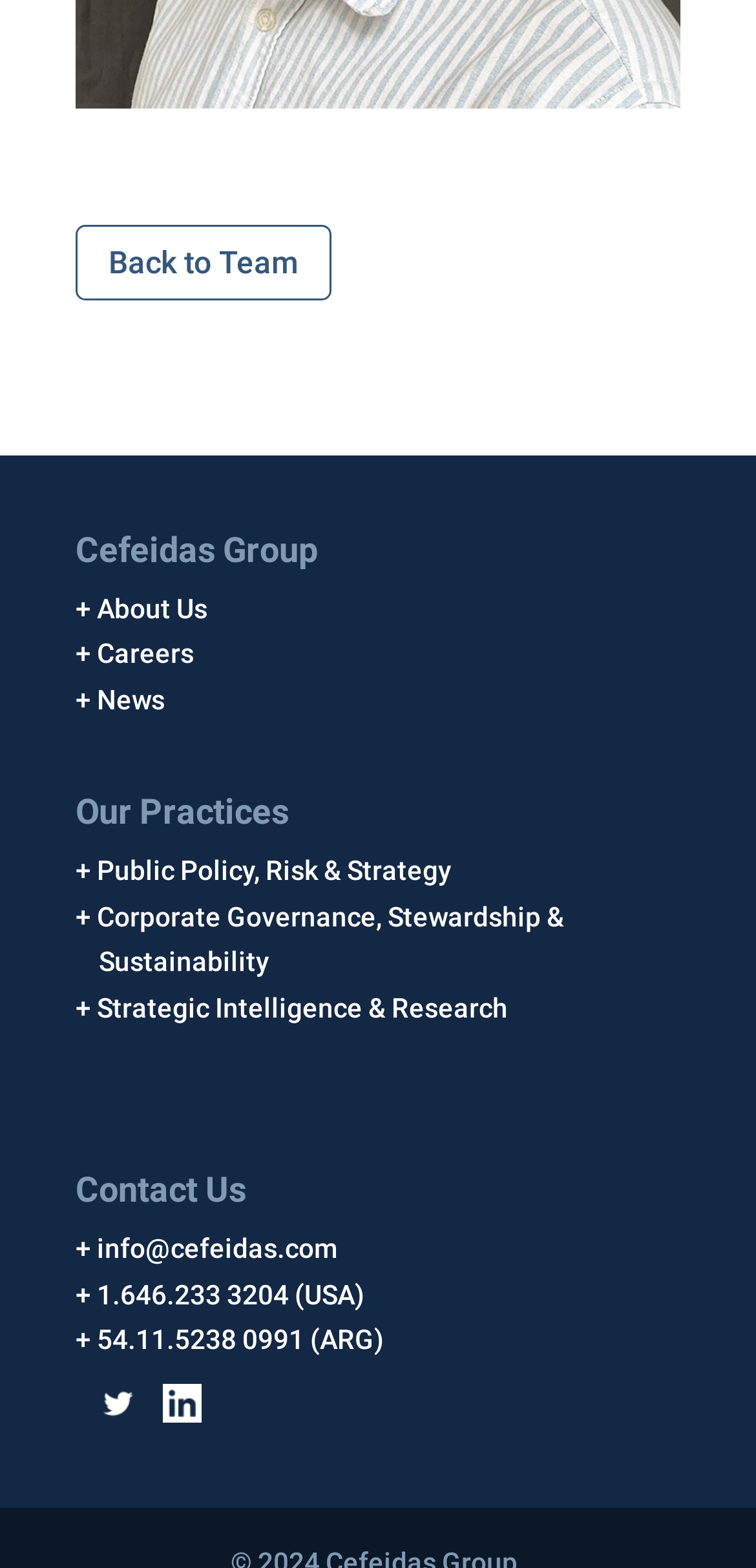Please respond to the question using a single word or phrase:
What is the second practice listed?

Corporate Governance, Stewardship & Sustainability